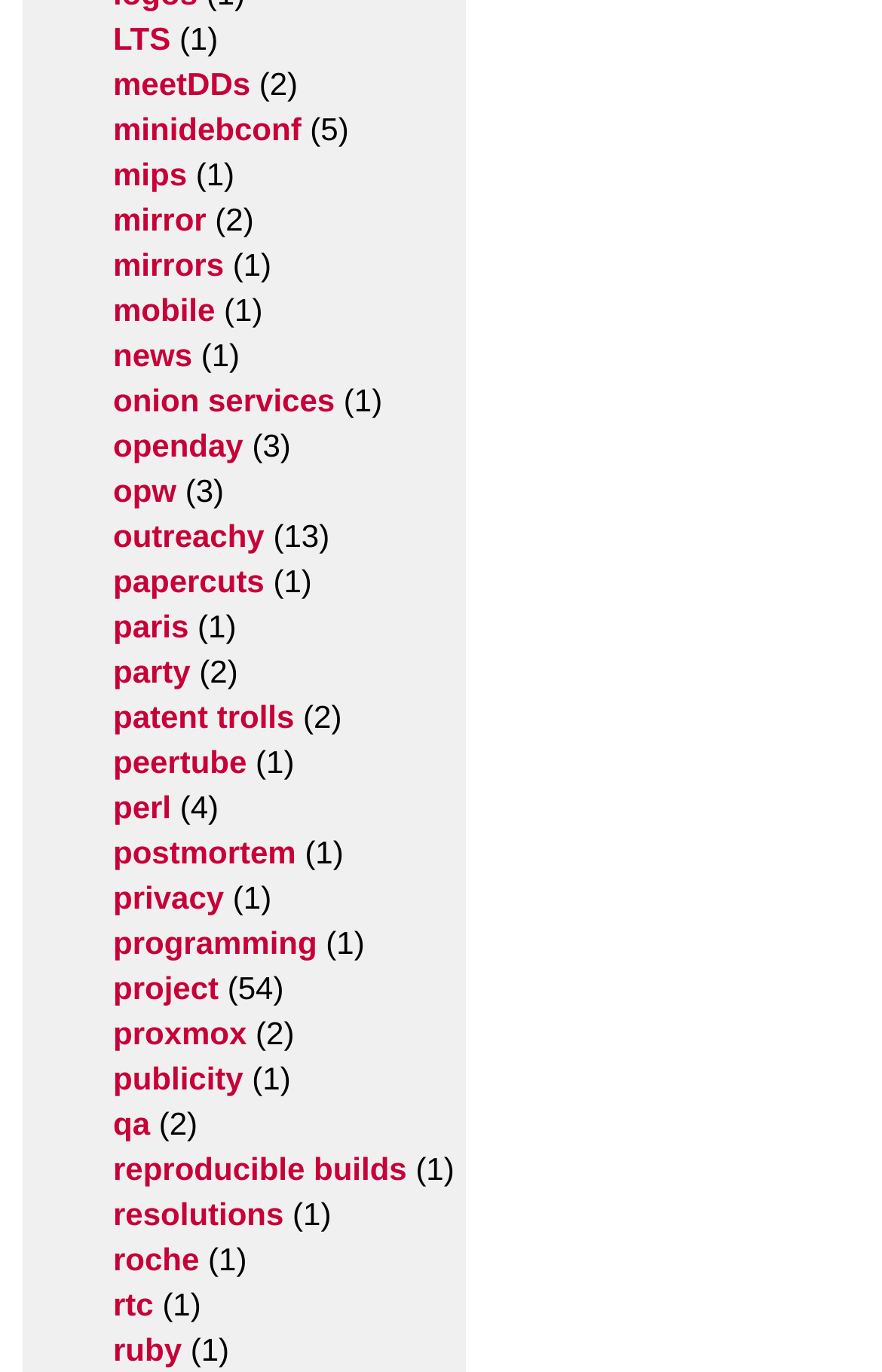Please identify the bounding box coordinates of the element I should click to complete this instruction: 'check mirror page'. The coordinates should be given as four float numbers between 0 and 1, like this: [left, top, right, bottom].

[0.128, 0.147, 0.234, 0.179]